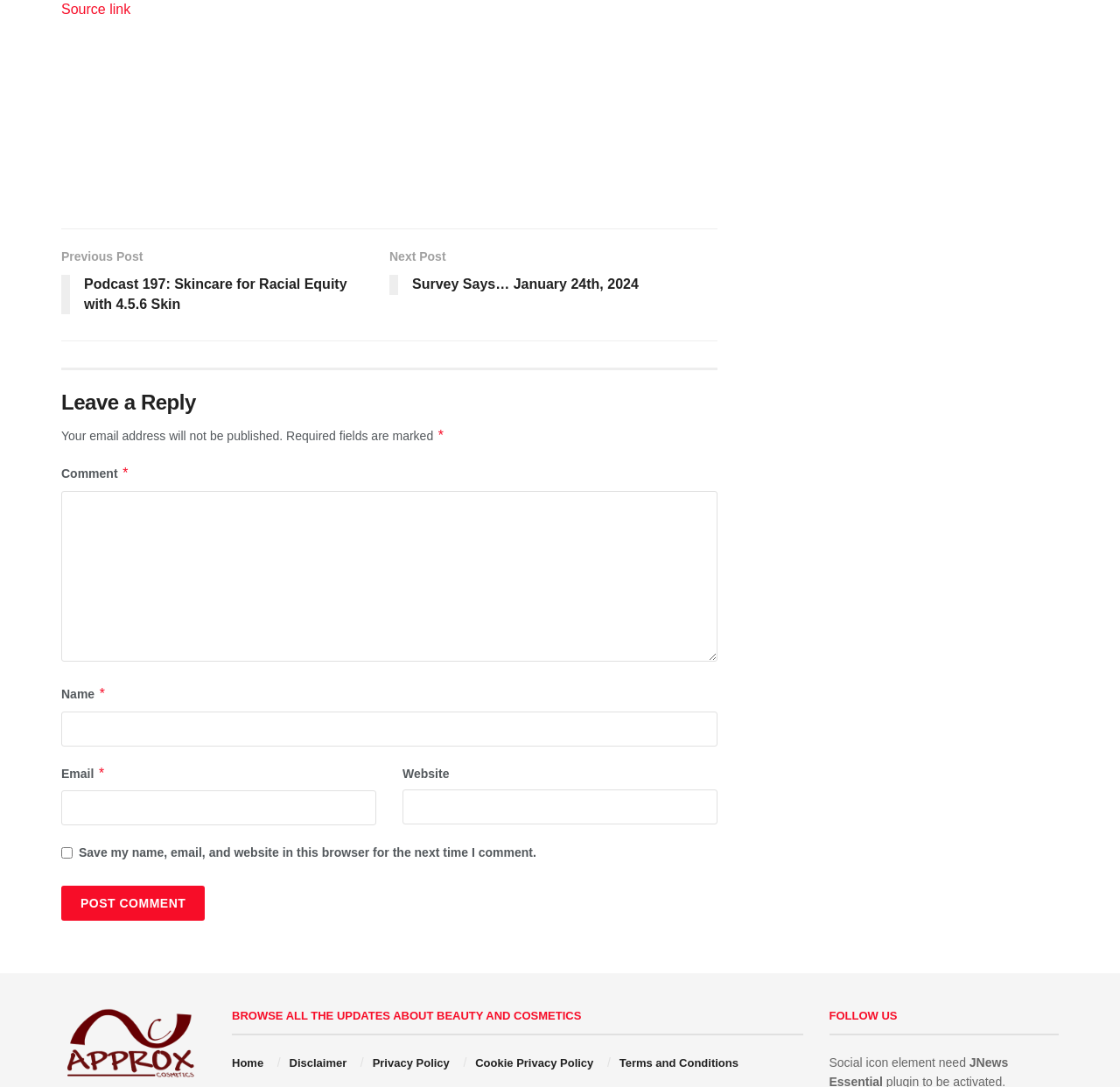Identify and provide the bounding box coordinates of the UI element described: "parent_node: Email * aria-describedby="email-notes" name="email"". The coordinates should be formatted as [left, top, right, bottom], with each number being a float between 0 and 1.

[0.055, 0.724, 0.336, 0.756]